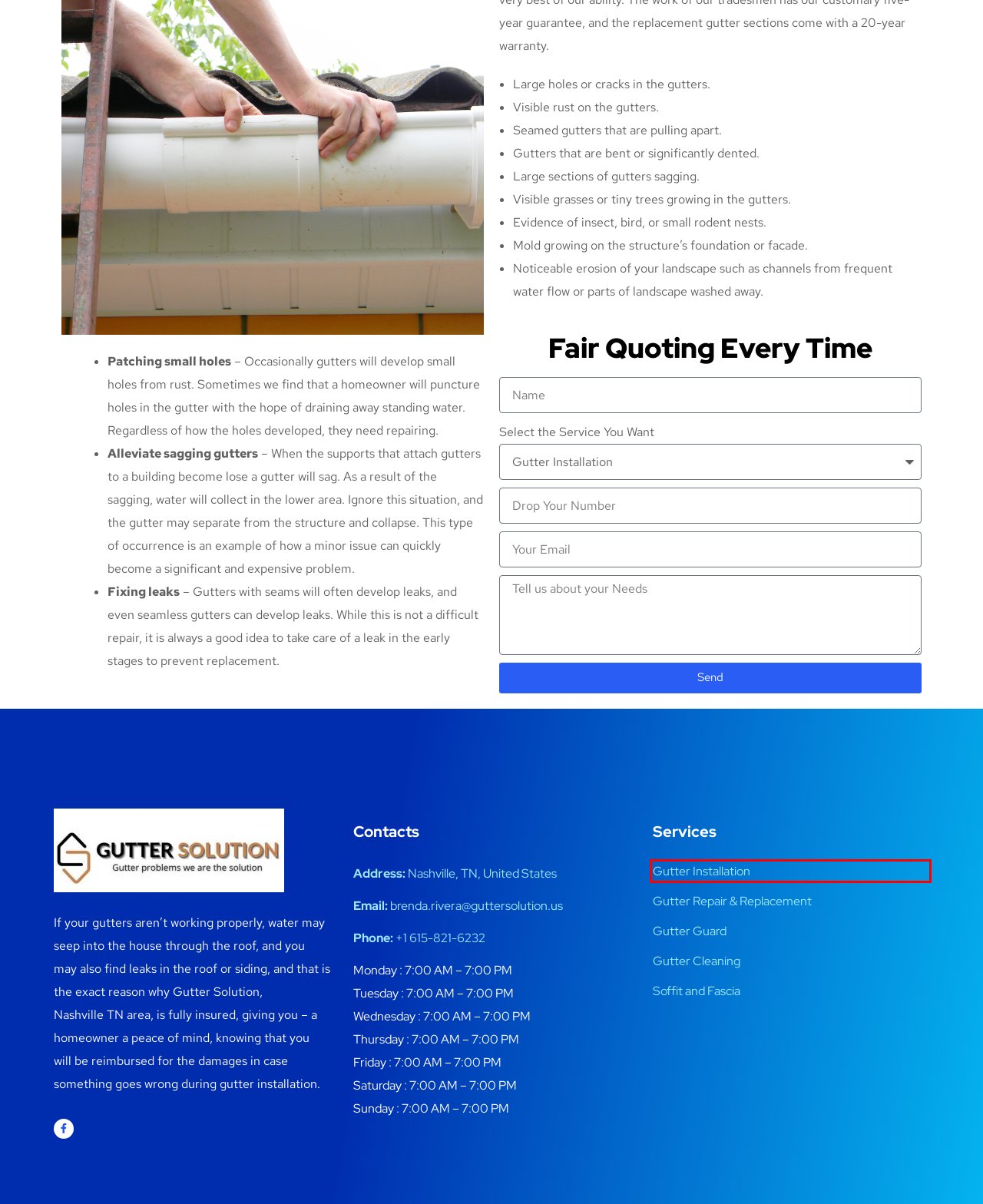Look at the screenshot of a webpage that includes a red bounding box around a UI element. Select the most appropriate webpage description that matches the page seen after clicking the highlighted element. Here are the candidates:
A. About Us - Gutter installation & Repair : Gutter Solution
B. Gutter Installation - Gutter installation & Repair : Gutter Solution
C. Soffit and Fascia - Gutter installation & Repair : Gutter Solution
D. Our Services - Gutter installation & Repair : Gutter Solution
E. FAQs - Gutter installation & Repair : Gutter Solution
F. Our Blog - Gutter installation & Repair : Gutter Solution
G. Our Projects - Gutter installation & Repair : Gutter Solution
H. Contact Us - Gutter installation & Repair : Gutter Solution

B